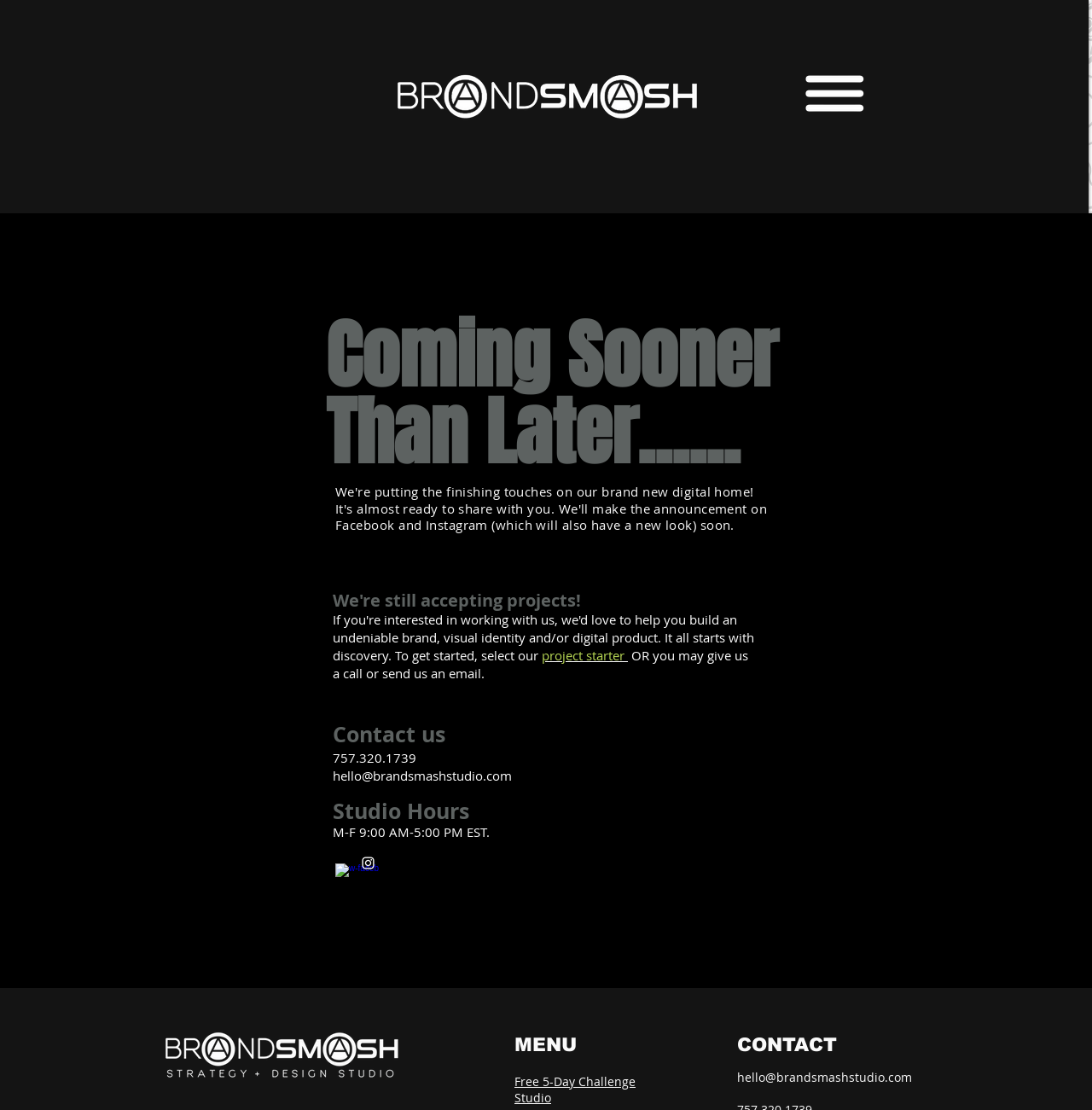What social media platforms does the studio have?
Use the image to give a comprehensive and detailed response to the question.

The studio has Facebook and Instagram accounts, as indicated by the link elements 'w-facebook' and 'White Instagram Icon' located in the 'Social Bar' list.